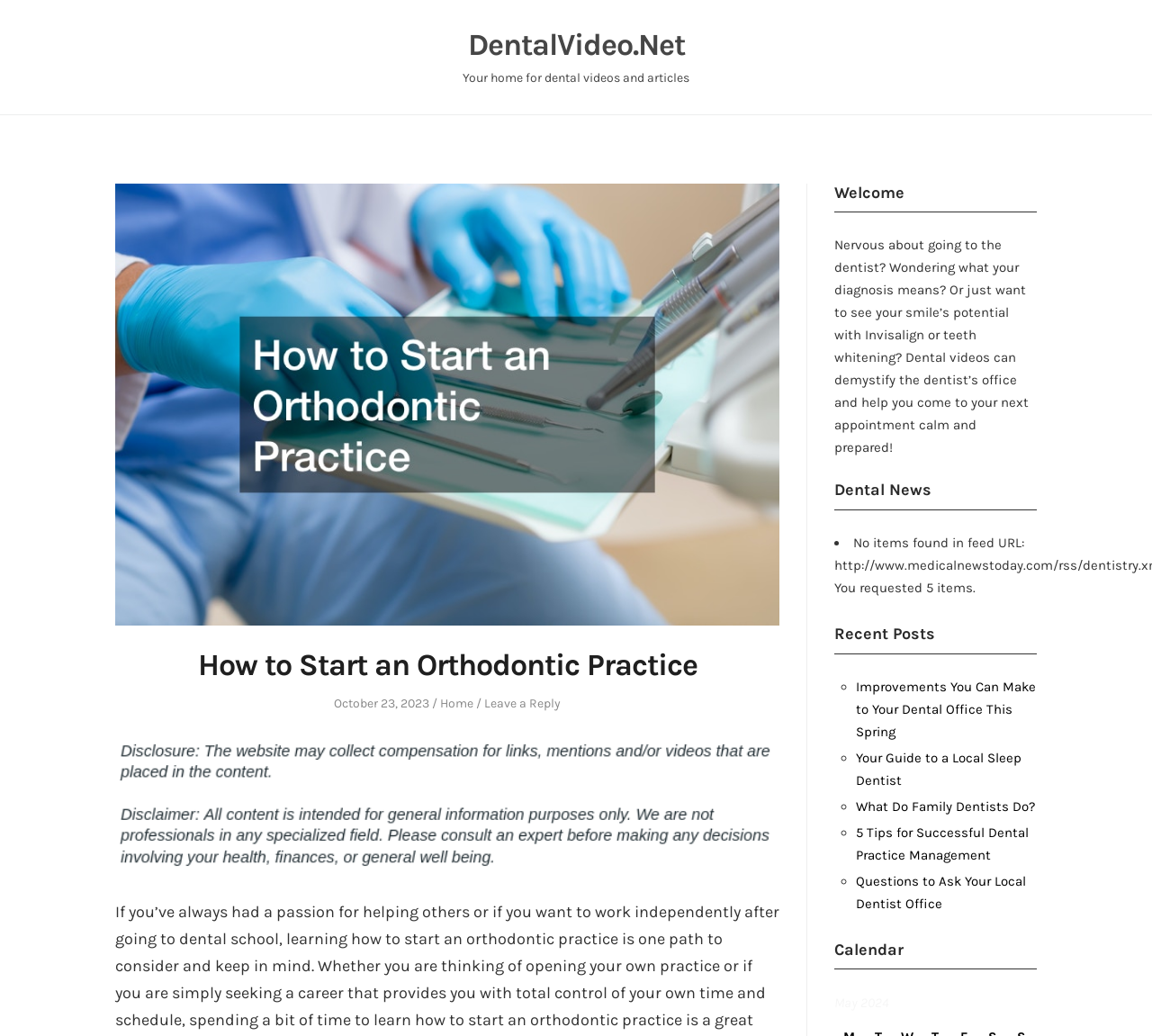Please identify the primary heading on the webpage and return its text.

How to Start an Orthodontic Practice